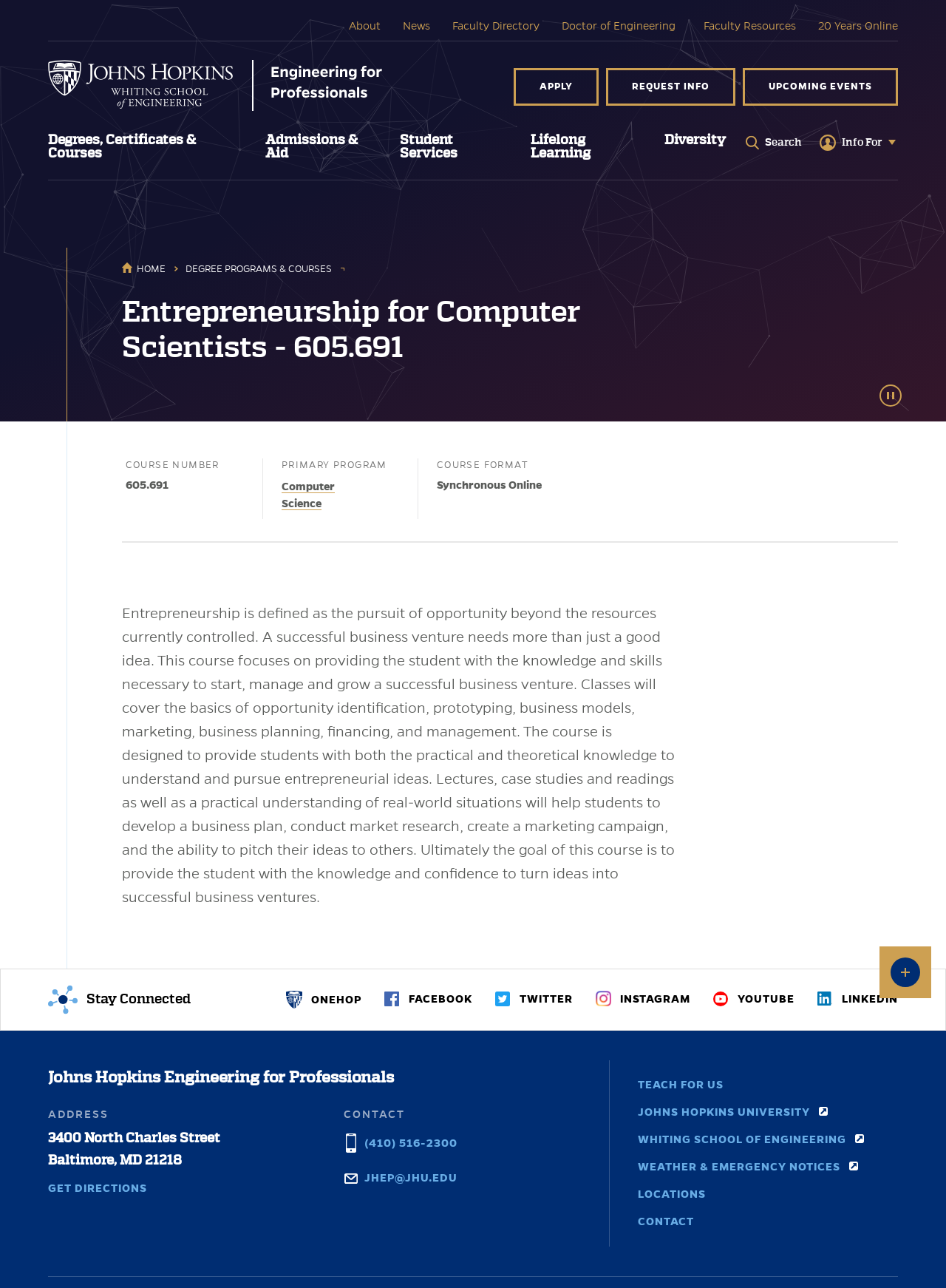Determine the coordinates of the bounding box that should be clicked to complete the instruction: "Go to the Faculty Directory". The coordinates should be represented by four float numbers between 0 and 1: [left, top, right, bottom].

[0.467, 0.009, 0.582, 0.032]